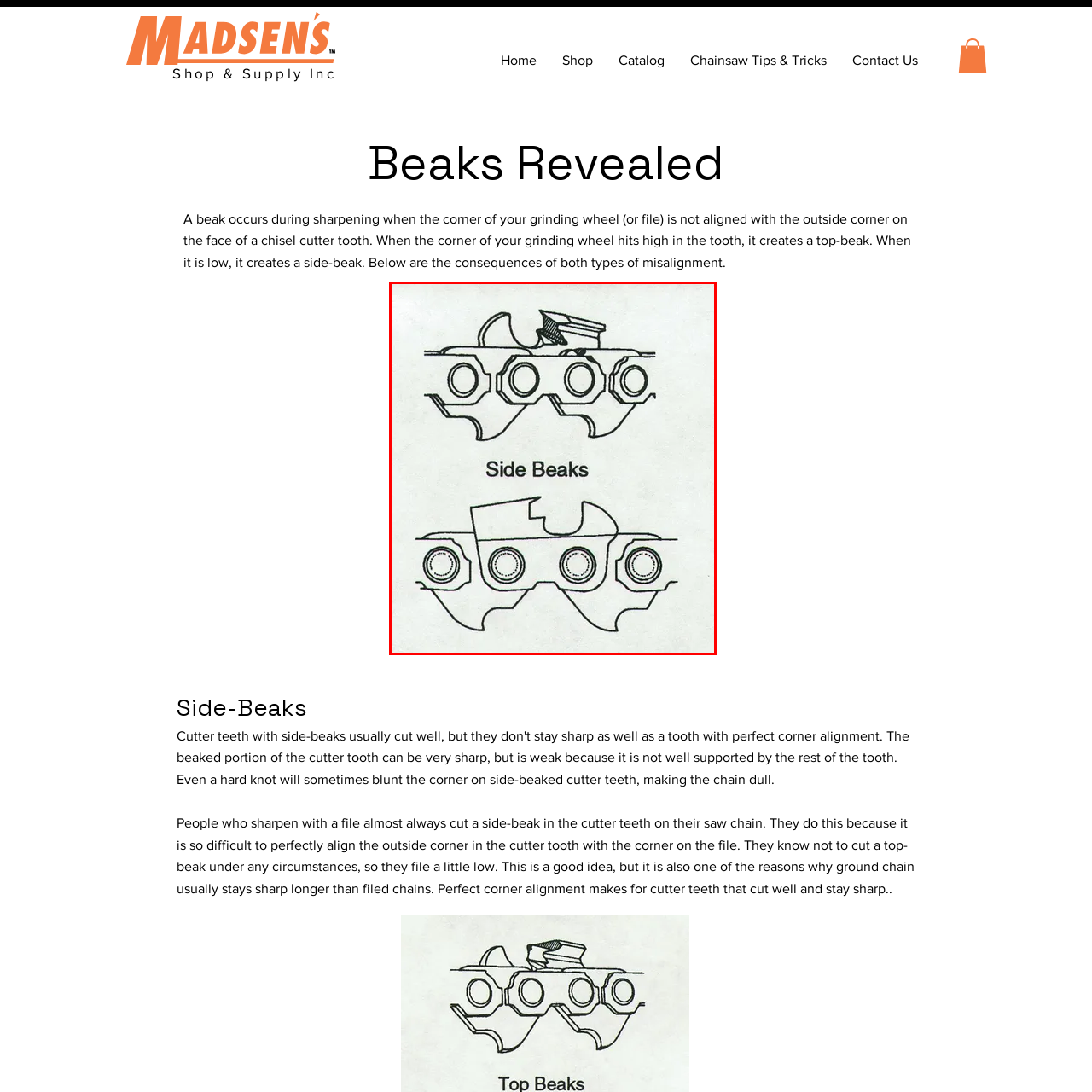Observe the content inside the red rectangle and respond to the question with one word or phrase: 
What is the result of misaligned sharpening techniques?

Improper cut